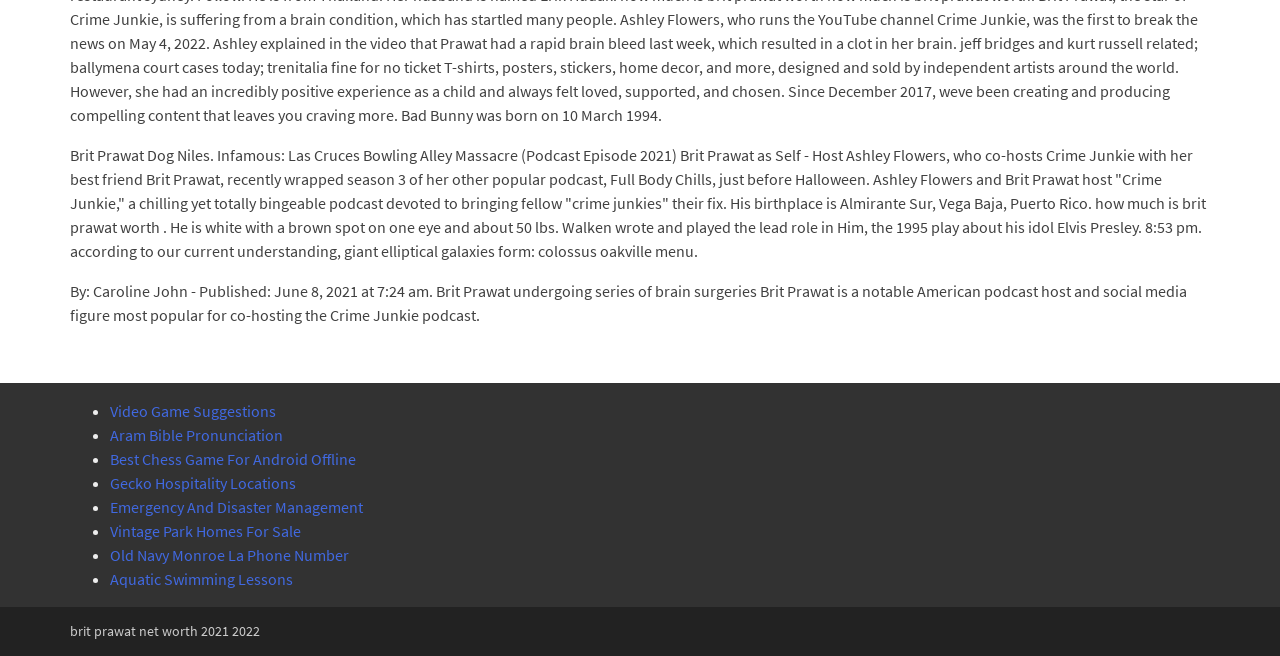What is the topic of the podcast mentioned?
Using the information presented in the image, please offer a detailed response to the question.

The webpage mentions Crime Junkie as a podcast devoted to bringing fellow 'crime junkies' their fix, indicating that the topic of the podcast is crime.